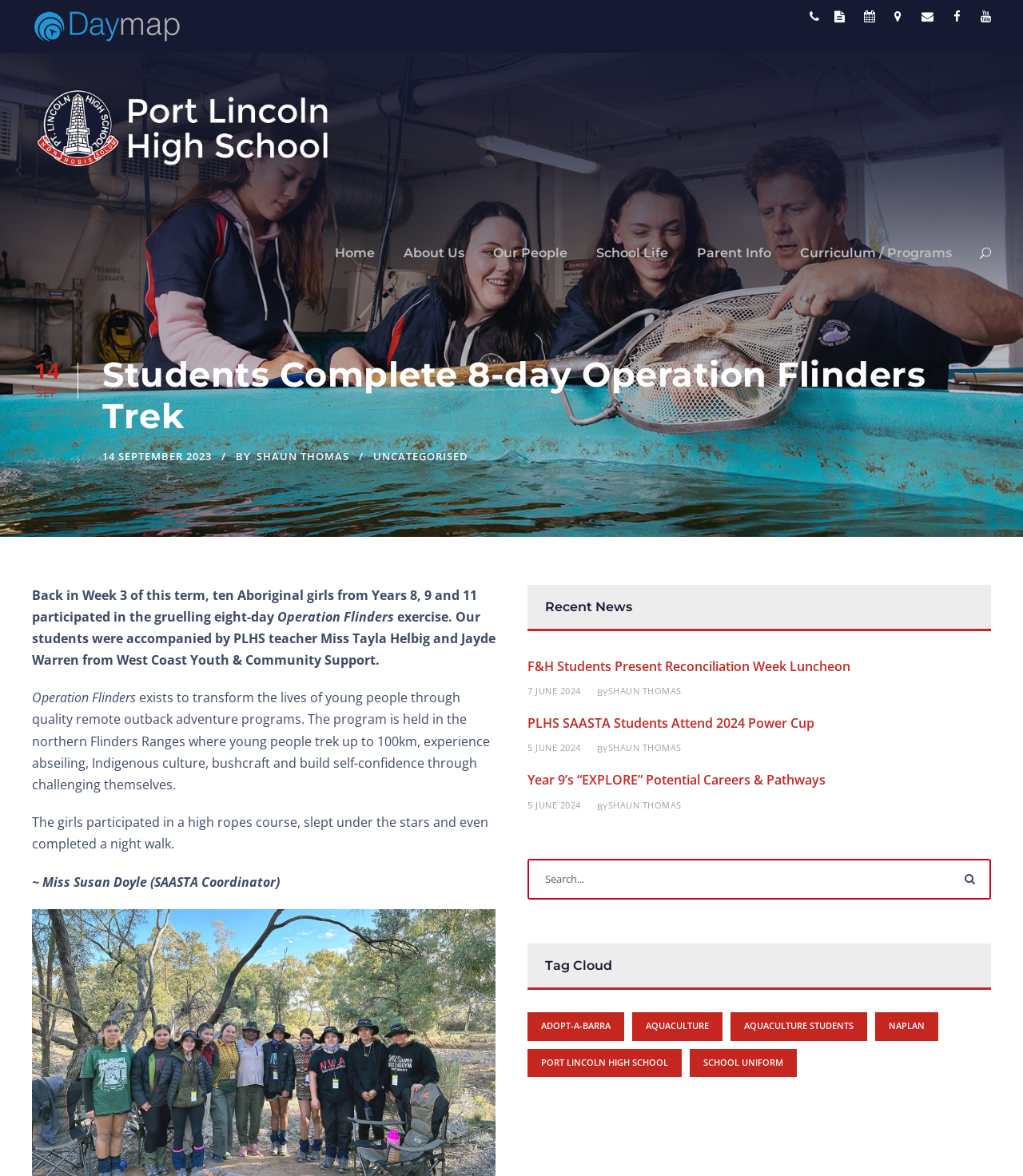What is the purpose of the Operation Flinders program?
Using the image, provide a detailed and thorough answer to the question.

I found the answer by reading the text of the article which states 'exists to transform the lives of young people through quality remote outback adventure programs'.